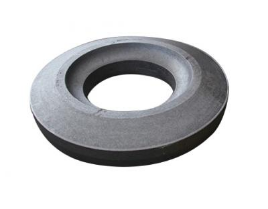Identify and describe all the elements present in the image.

The image depicts a circular metal component, specifically a GW313 series transmission gear, notable for its robust design and industrial application. The gear features a central hollow space surrounded by an even exterior edge, suggesting its role in machinery or automotive systems where it aids in the transfer and management of mechanical power. This gear is likely part of a larger assembly, contributing to the efficiency and effectiveness of motion in transmission systems. Its substantial construction indicates durability, ensuring reliable performance under various operational conditions in industrial settings.